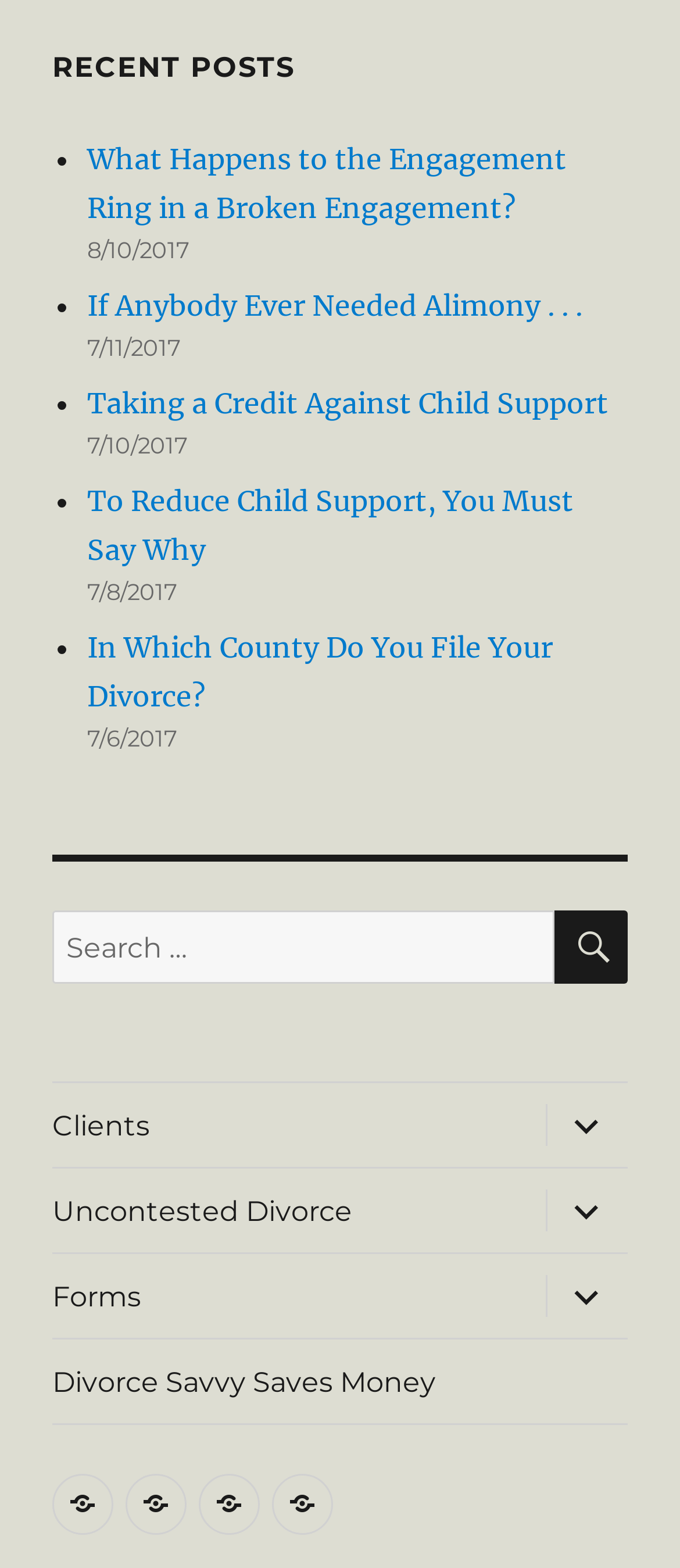How many social links are there in the footer?
Examine the image and provide an in-depth answer to the question.

The footer social links menu has 4 links, namely 'Home', 'States', 'DivorceSavvySavesMoney', and 'Site Map', each represented by an icon.